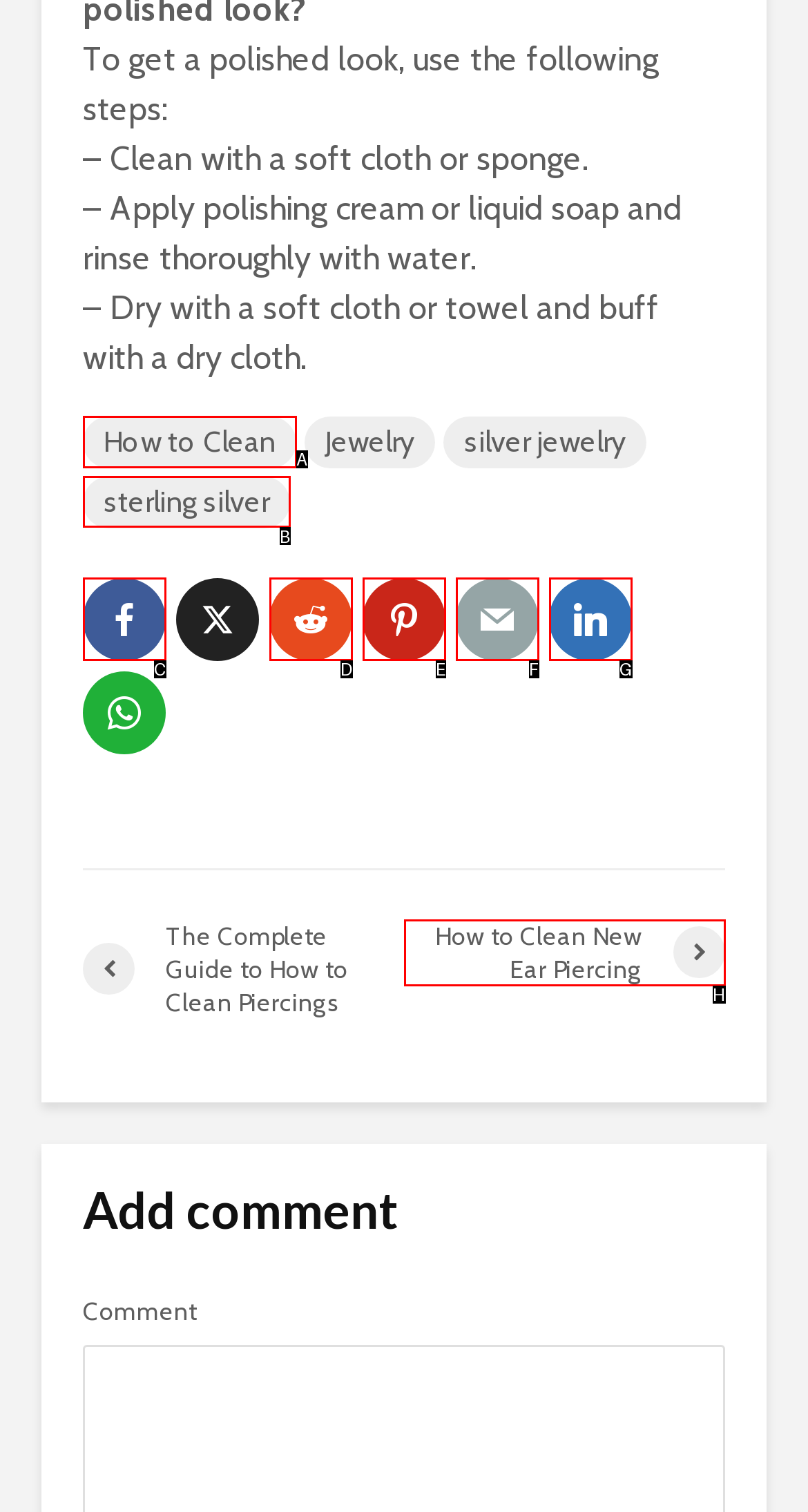Determine the letter of the UI element I should click on to complete the task: Click on 'sterling silver' from the provided choices in the screenshot.

B